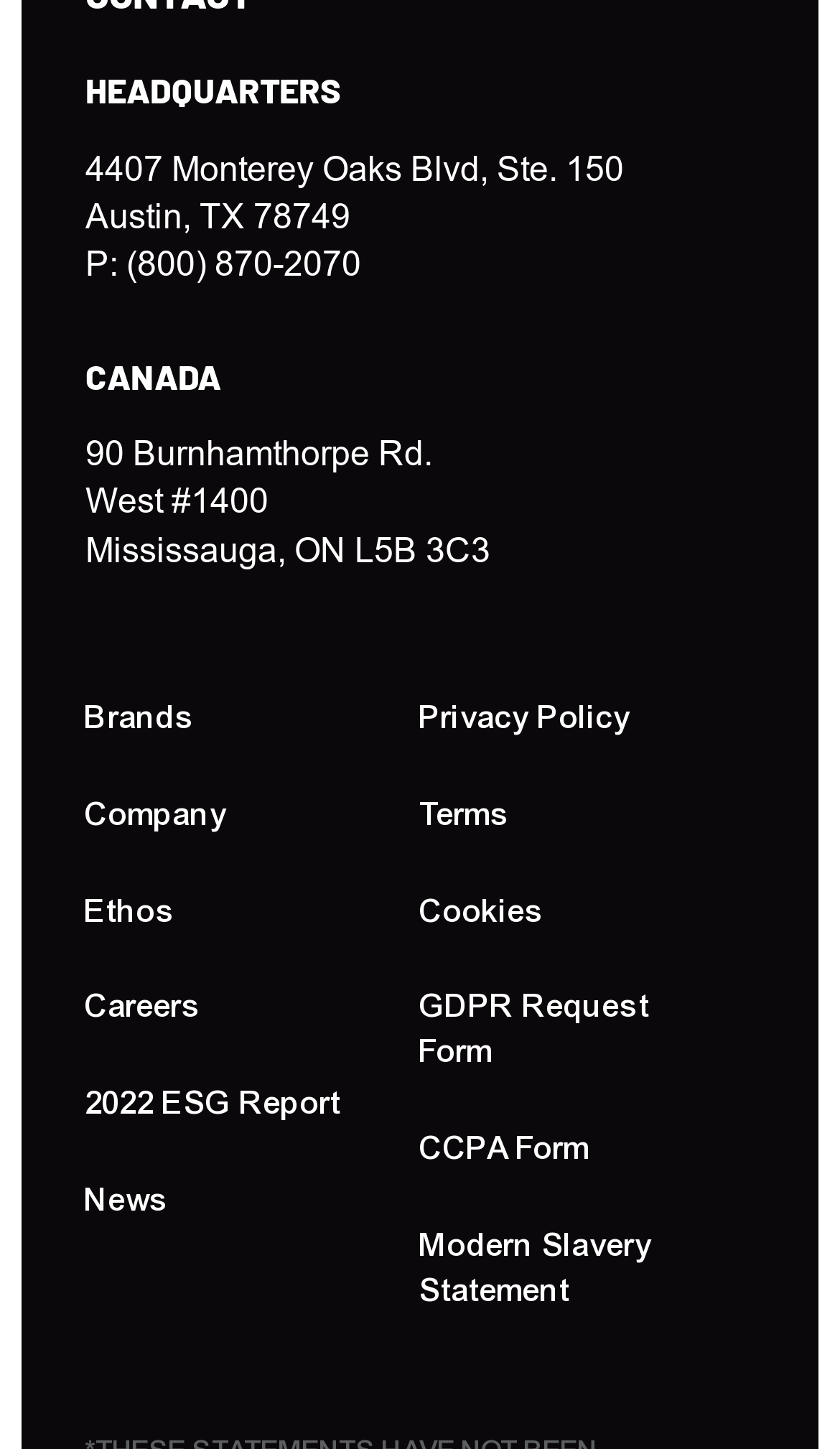Bounding box coordinates must be specified in the format (top-left x, top-left y, bottom-right x, bottom-right y). All values should be floating point numbers between 0 and 1. What are the bounding box coordinates of the UI element described as: 2022 ESG Report

[0.102, 0.747, 0.407, 0.778]